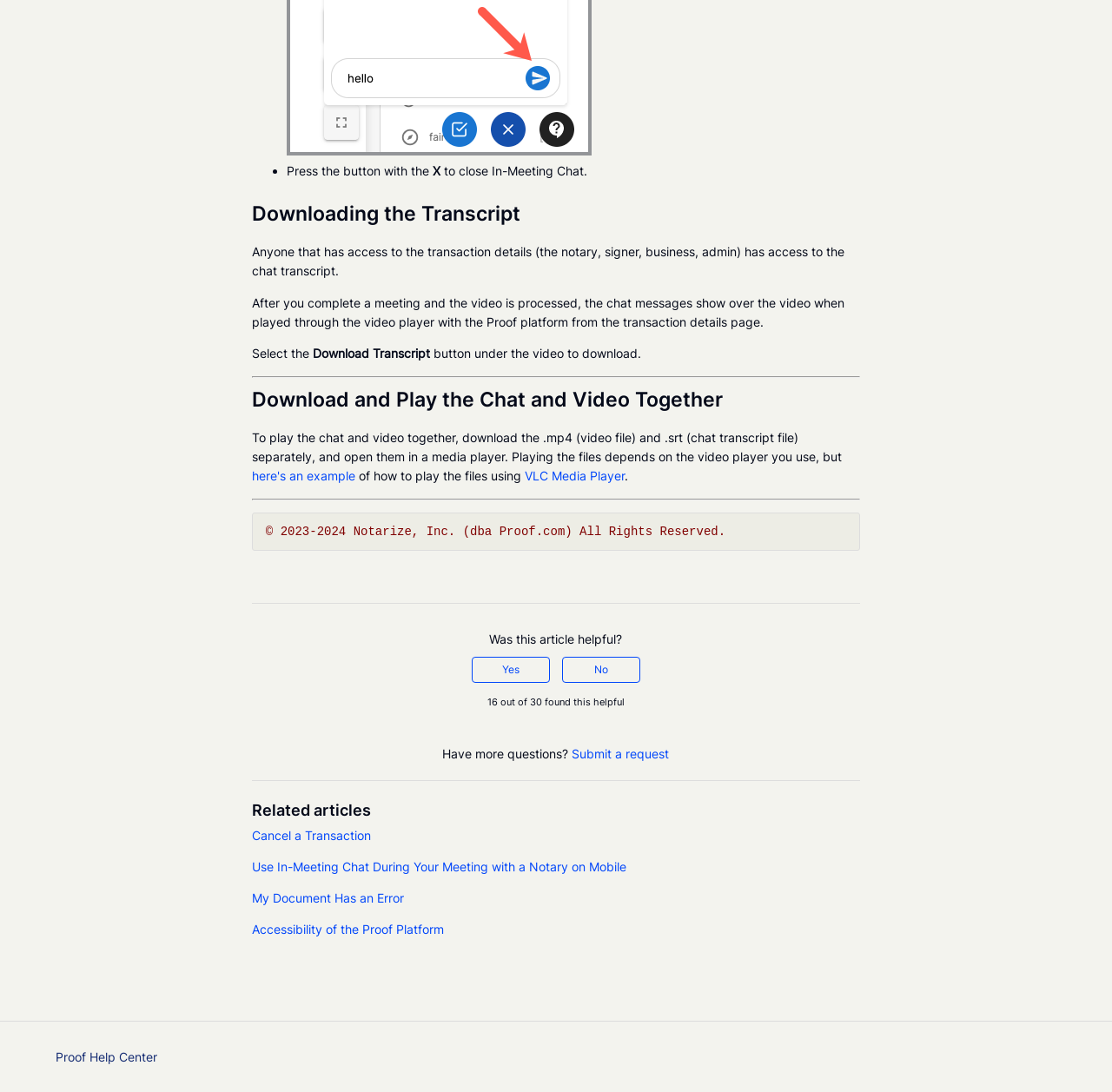Please locate the bounding box coordinates of the element's region that needs to be clicked to follow the instruction: "Contact through 'facebook'". The bounding box coordinates should be provided as four float numbers between 0 and 1, i.e., [left, top, right, bottom].

None